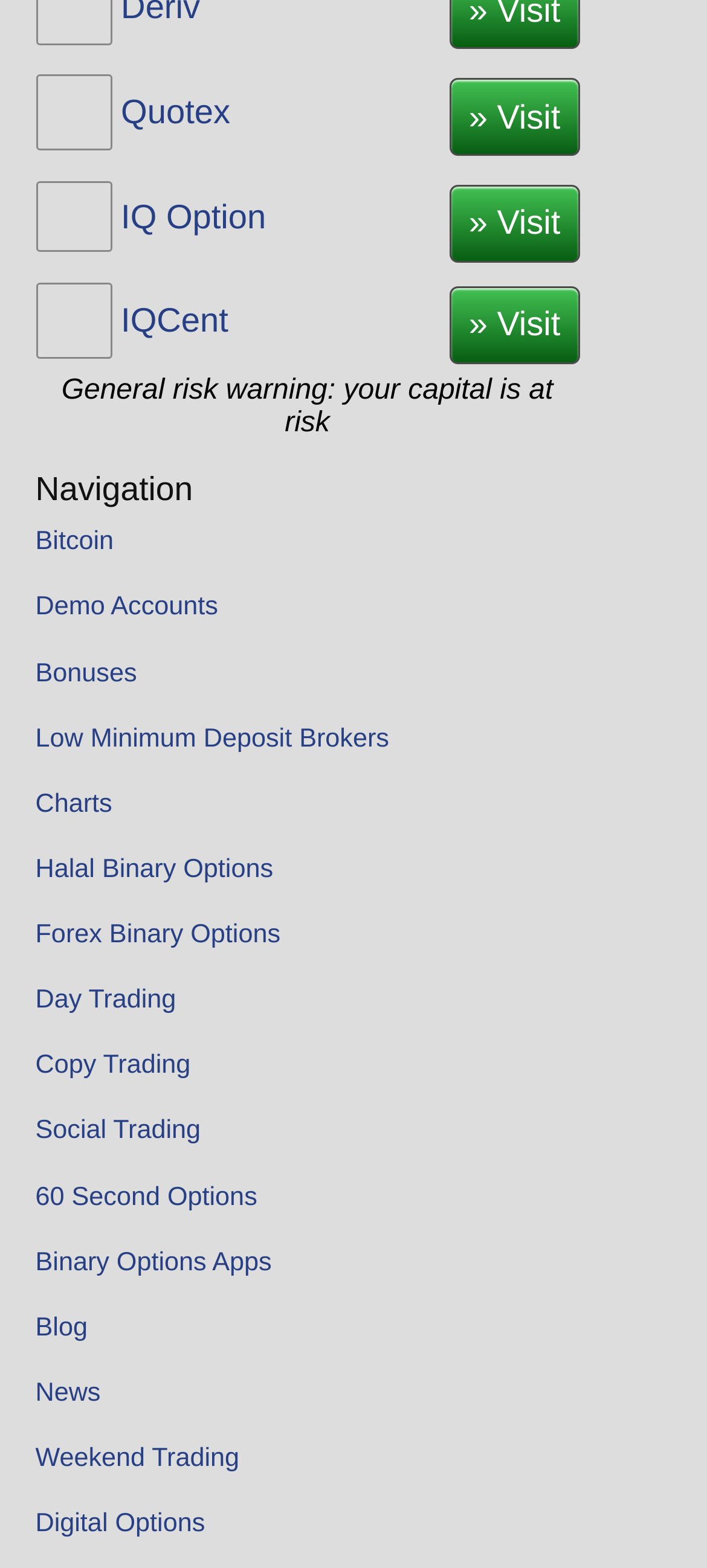Provide a brief response to the question below using one word or phrase:
What is the warning message on the page?

General risk warning: your capital is at risk